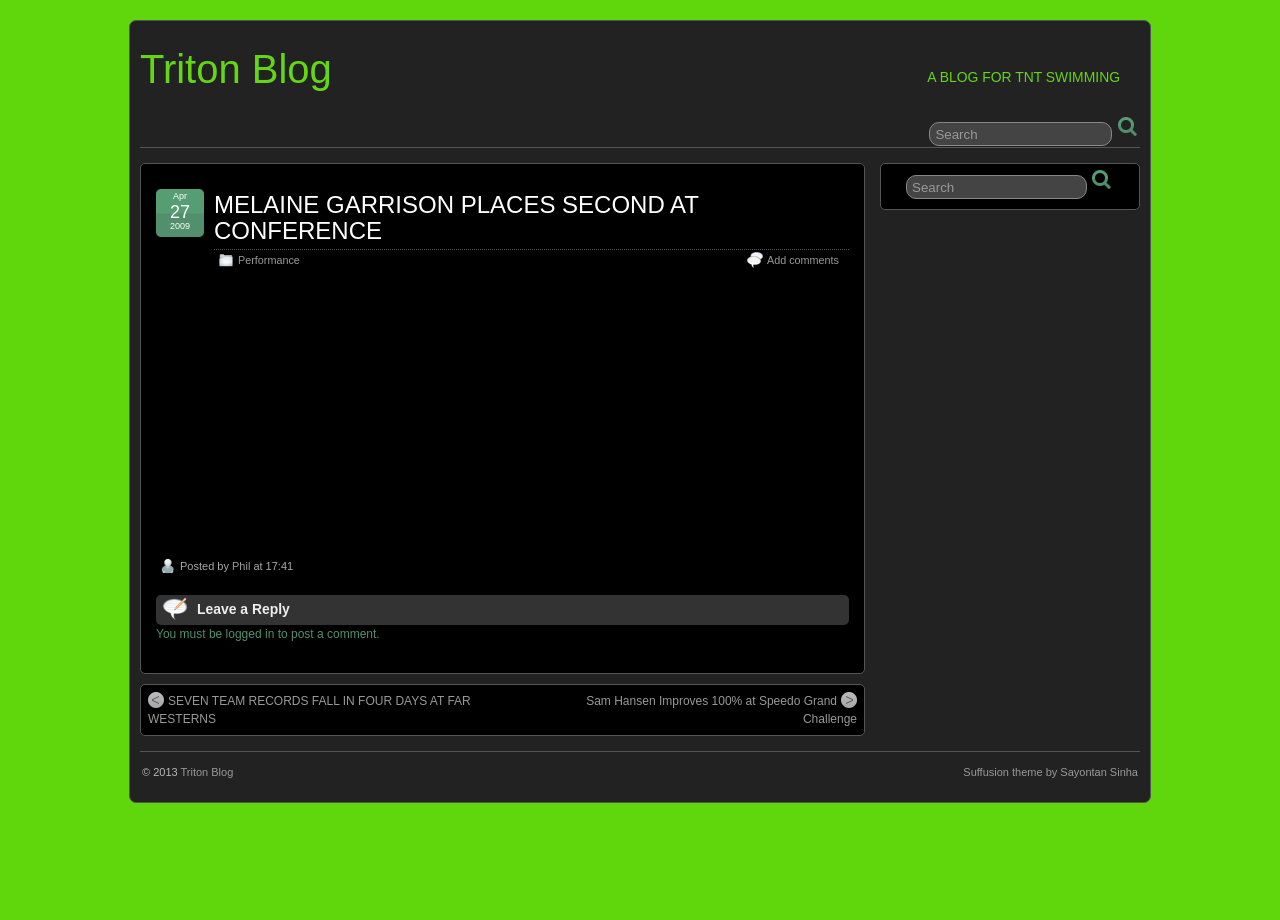Determine the bounding box coordinates for the area that should be clicked to carry out the following instruction: "Search for specific content".

[0.708, 0.19, 0.849, 0.216]